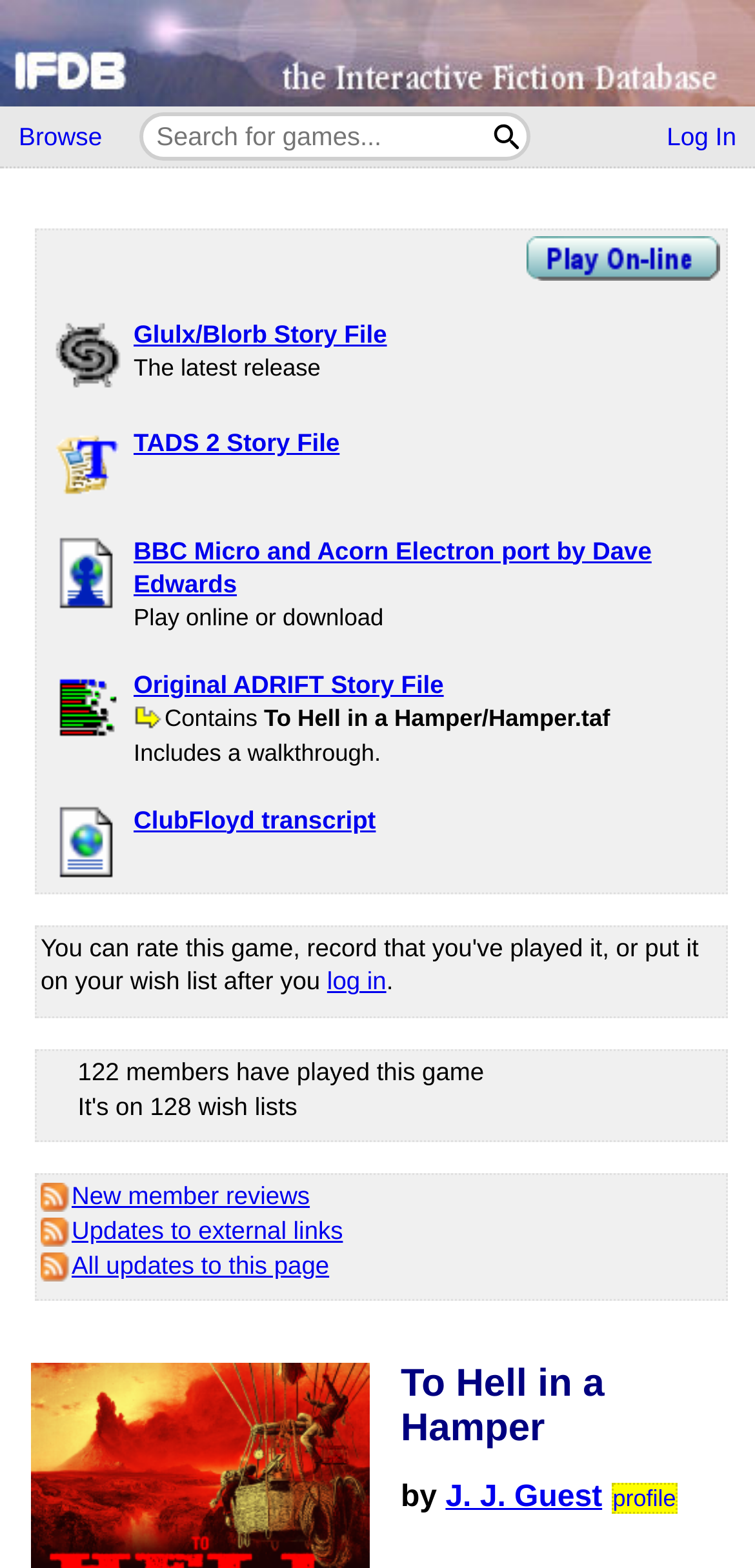Using the provided description: "It's on 128 wish lists", find the bounding box coordinates of the corresponding UI element. The output should be four float numbers between 0 and 1, in the format [left, top, right, bottom].

[0.103, 0.696, 0.394, 0.714]